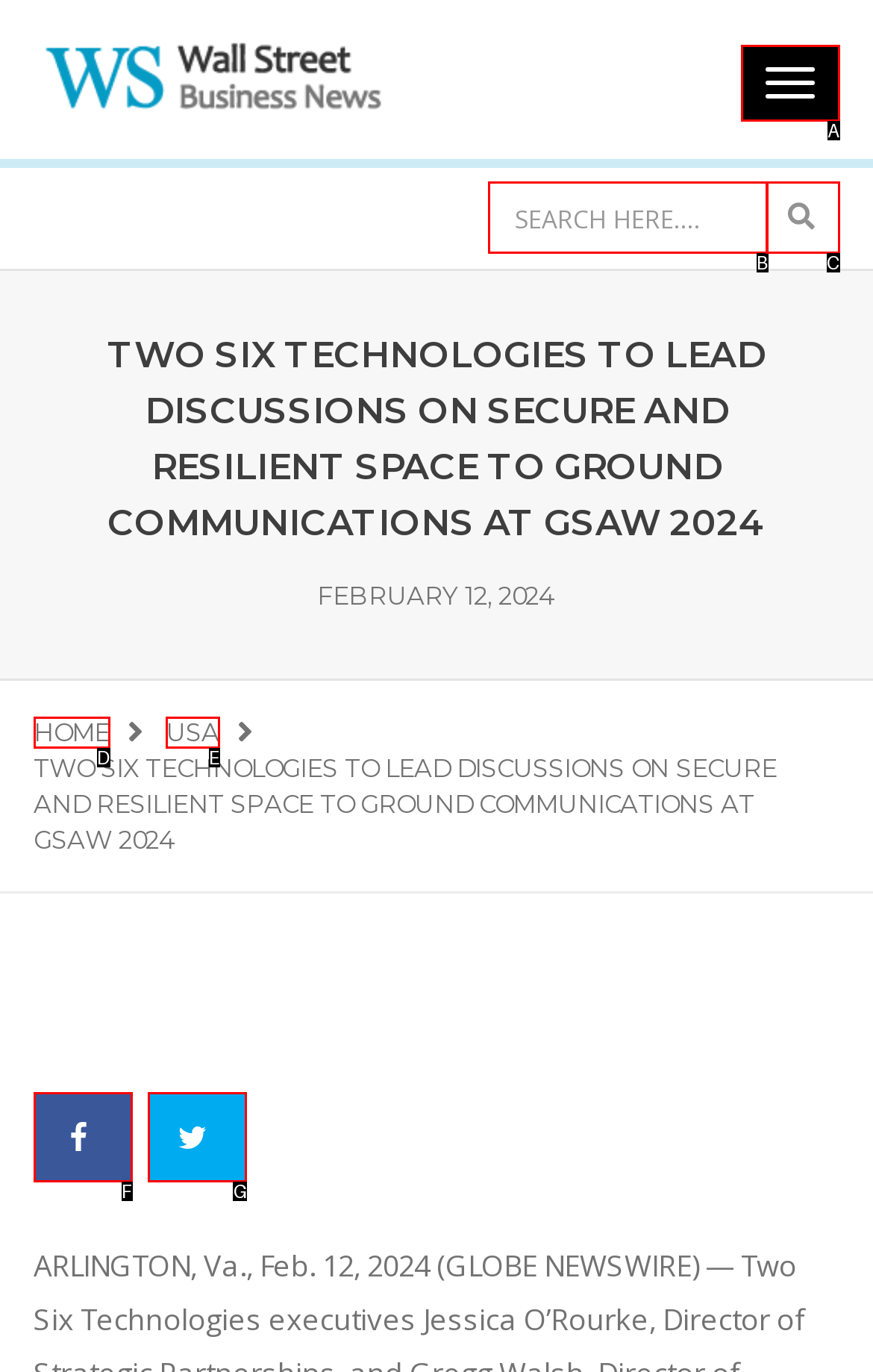Tell me which one HTML element best matches the description: Facebook Answer with the option's letter from the given choices directly.

F